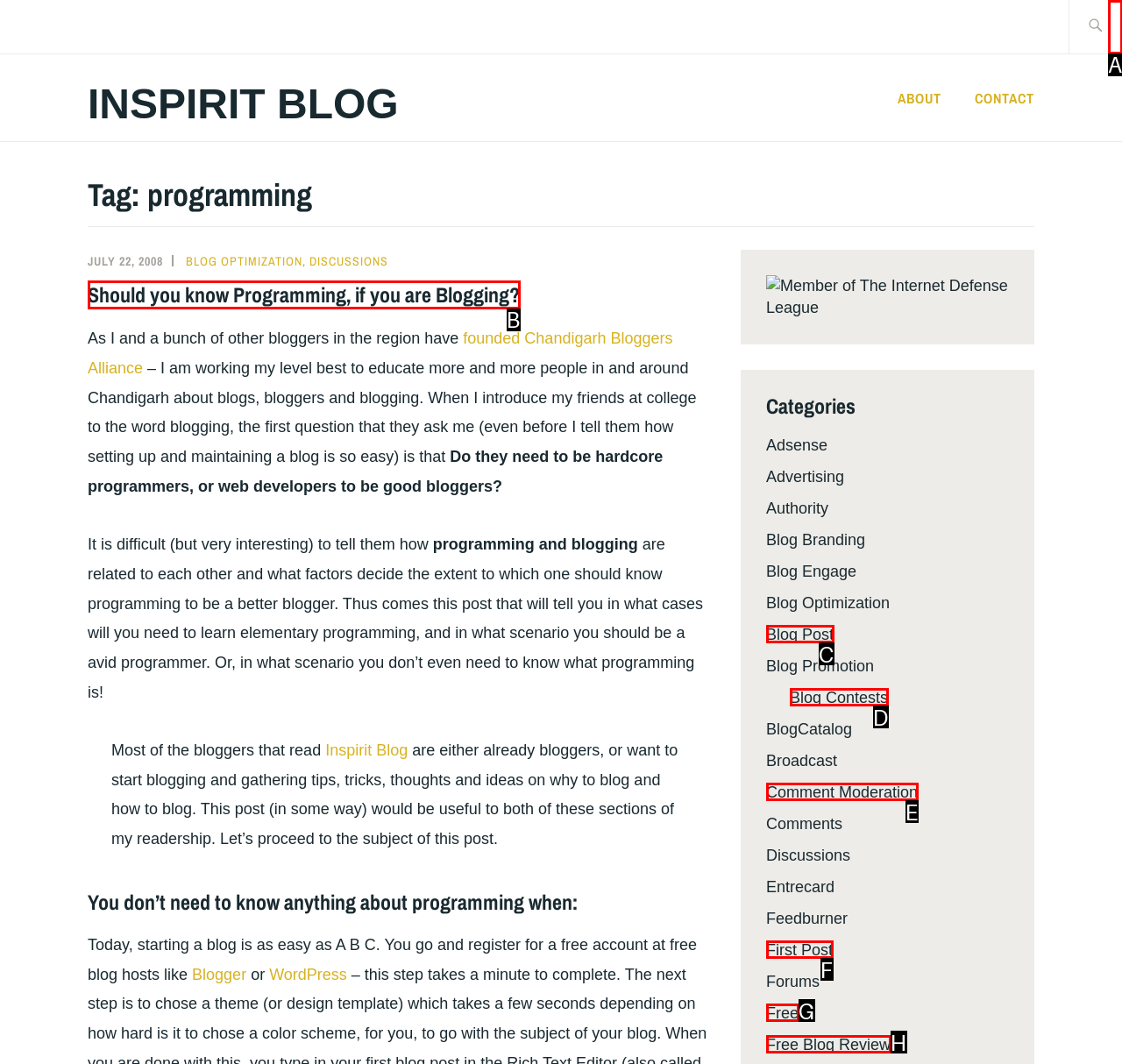Tell me which option best matches the description: Blog Contests
Answer with the option's letter from the given choices directly.

D